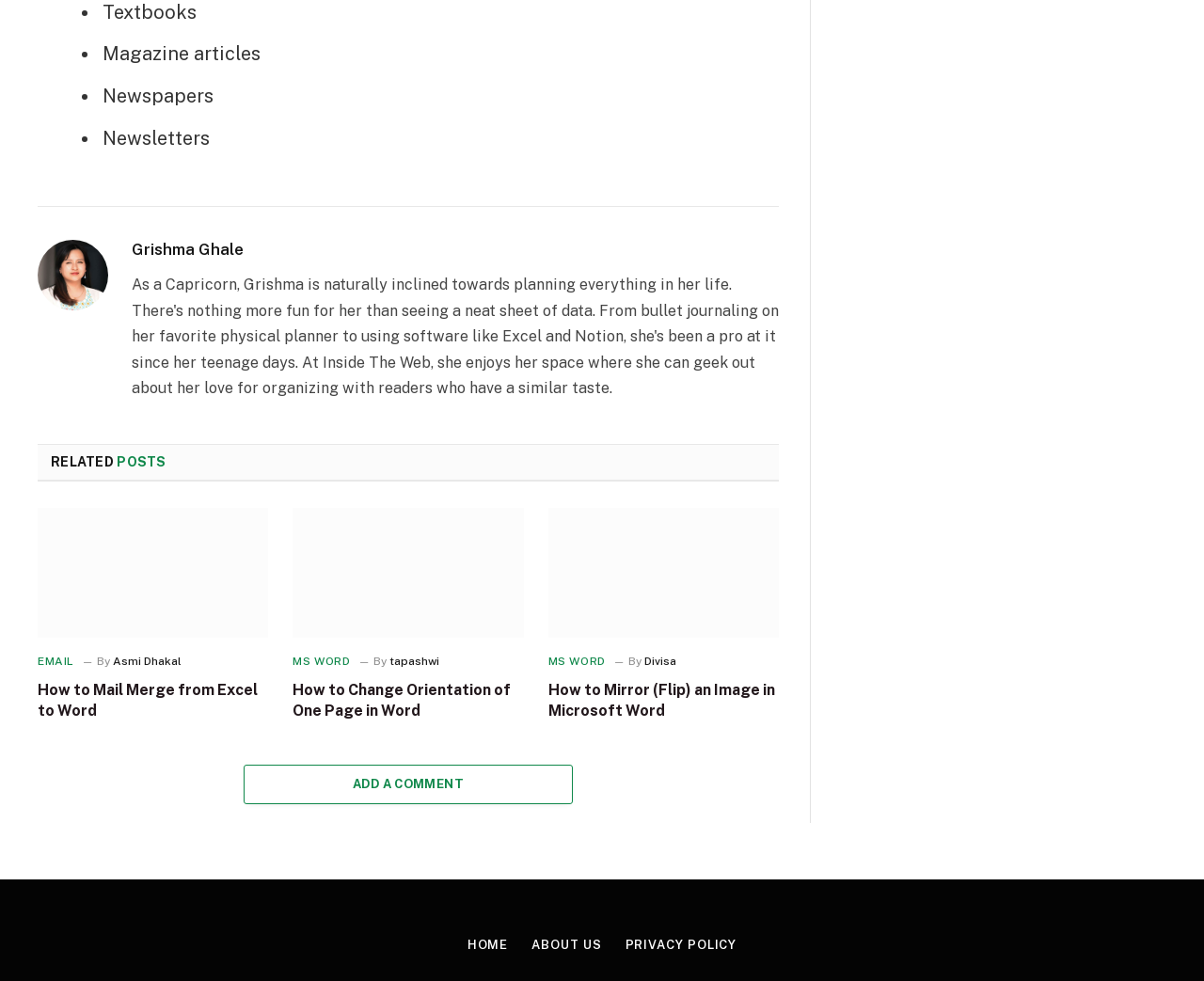Identify the bounding box coordinates for the element you need to click to achieve the following task: "Go to 'HOME'". The coordinates must be four float values ranging from 0 to 1, formatted as [left, top, right, bottom].

[0.388, 0.956, 0.422, 0.97]